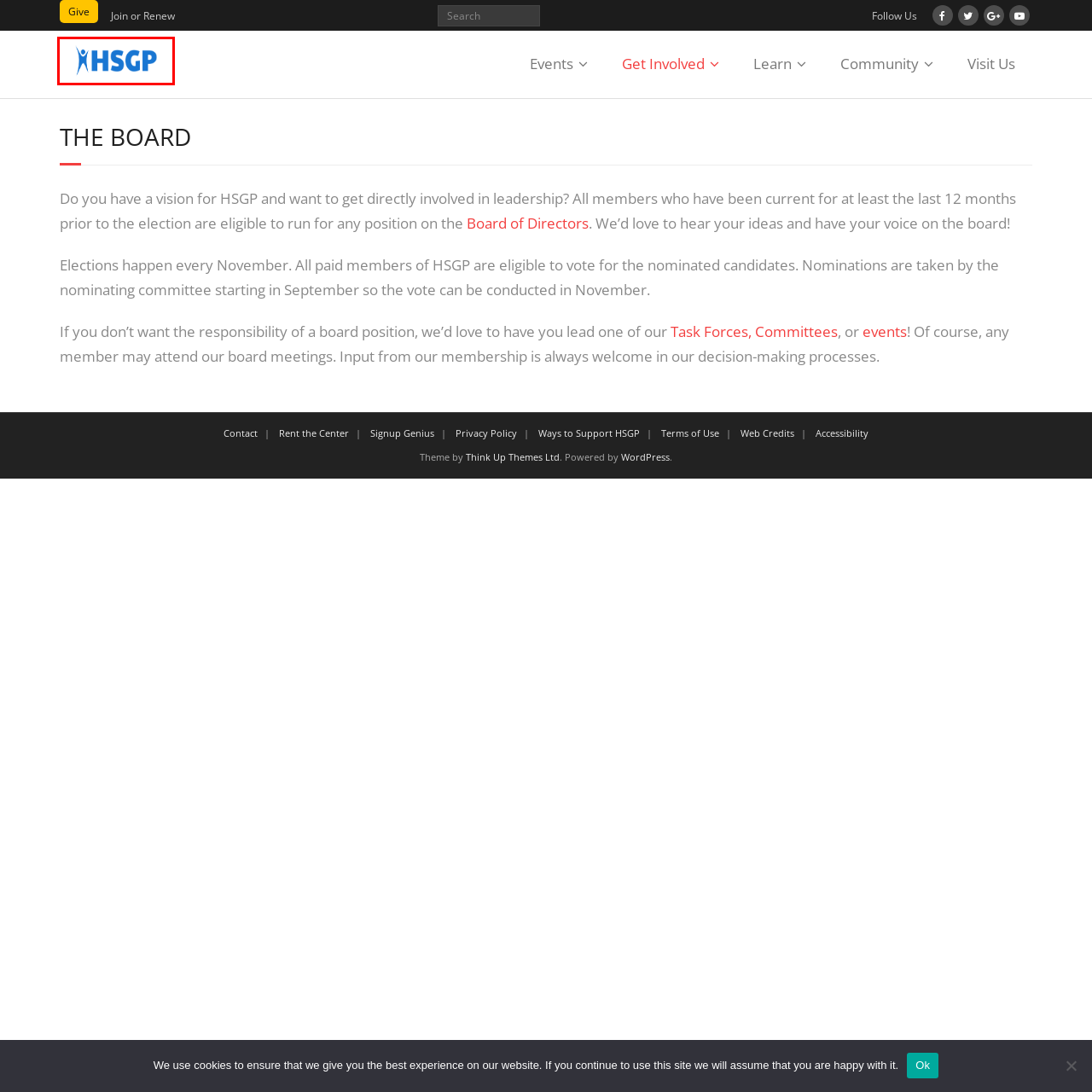You have a screenshot showing a webpage with a red bounding box highlighting an element. Choose the webpage description that best fits the new webpage after clicking the highlighted element. The descriptions are:
A. Leadership - HSGP
B. Suggest & Lead events - HSGP
C. Learn - HSGP
D. Welcome - HSGP
E. Get Involved - HSGP
F. Blog Tool, Publishing Platform, and CMS – WordPress.org
G. Community - HSGP
H. Ways to Support HSGP - HSGP

D